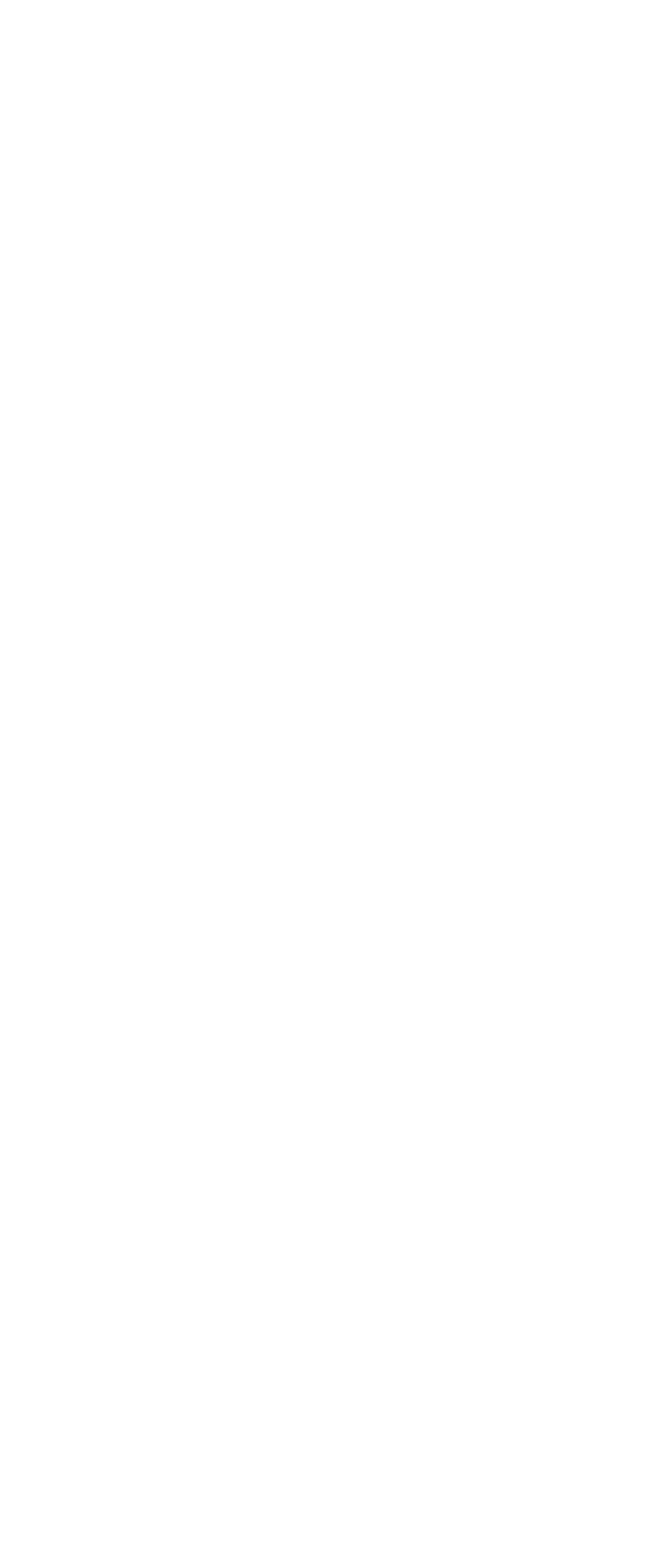Identify and provide the bounding box coordinates of the UI element described: "Houston TX Writemyessay". The coordinates should be formatted as [left, top, right, bottom], with each number being a float between 0 and 1.

[0.038, 0.786, 0.55, 0.806]